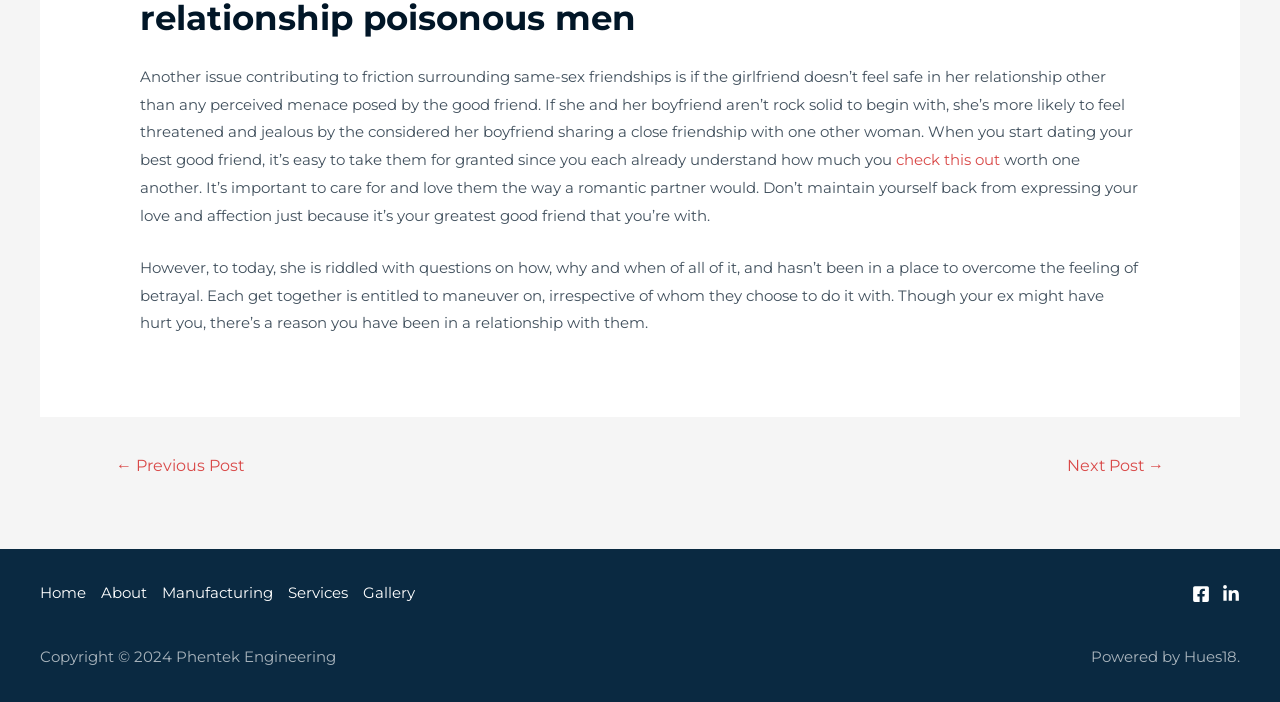What is the topic of the main article?
Refer to the image and respond with a one-word or short-phrase answer.

same-sex friendships